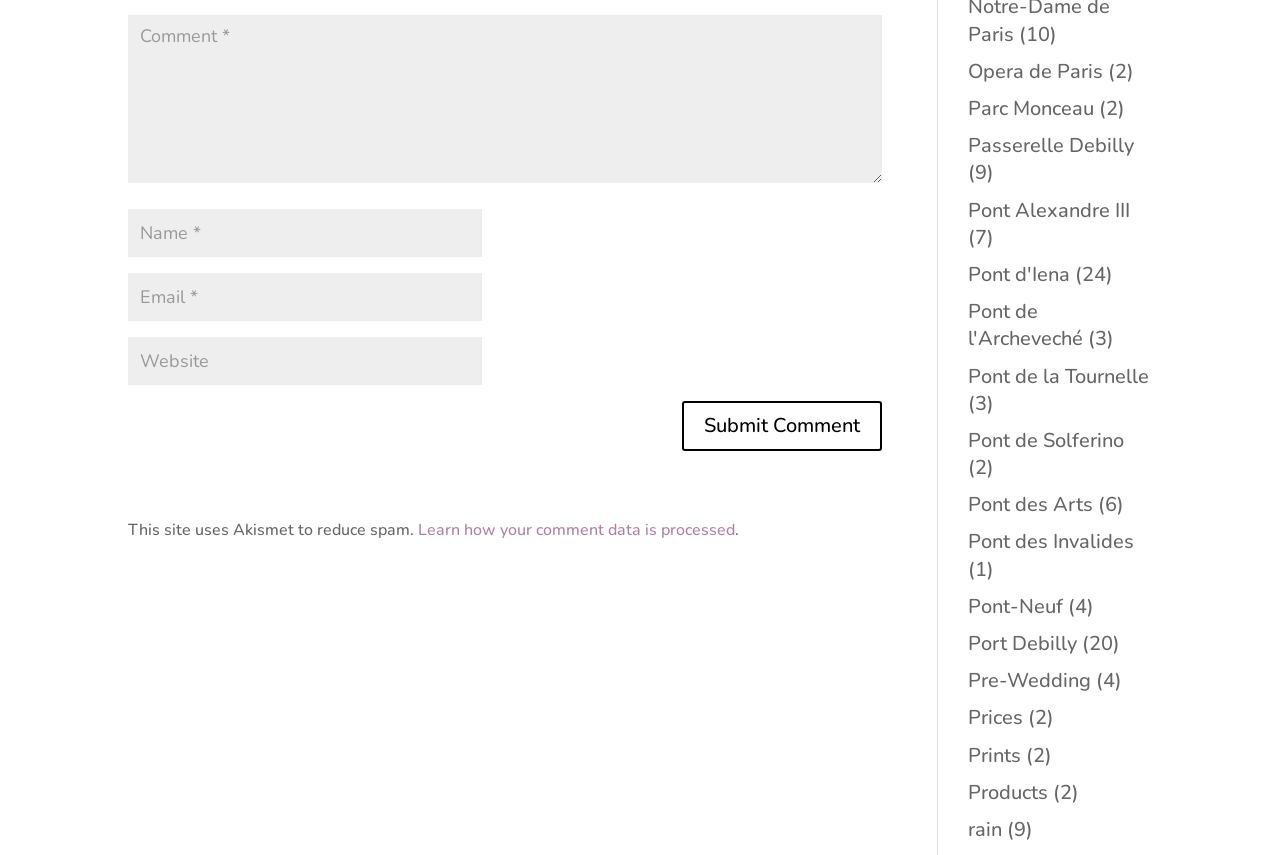Find and provide the bounding box coordinates for the UI element described with: "Passerelle Debilly".

[0.756, 0.155, 0.886, 0.186]